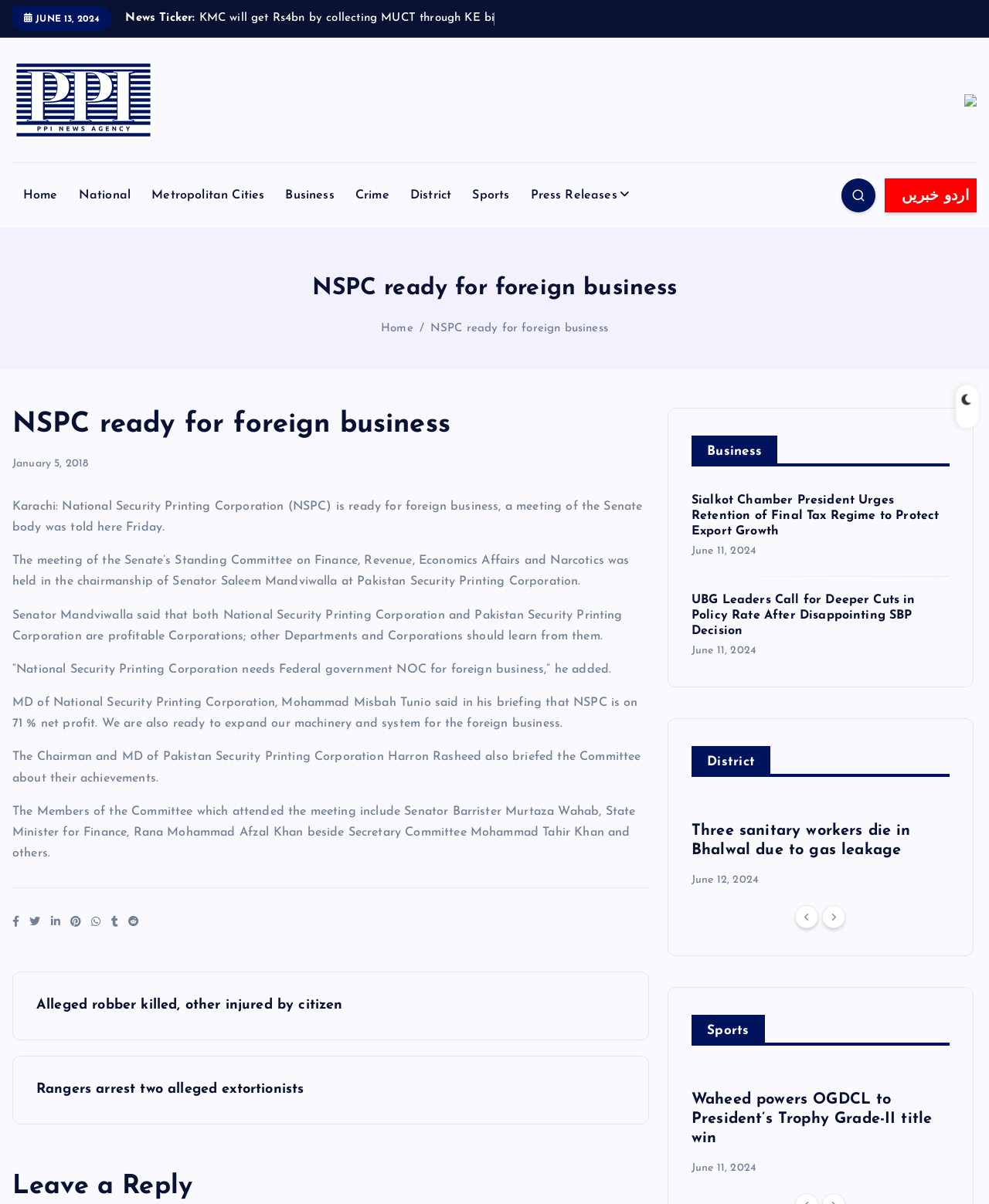Locate the bounding box coordinates of the segment that needs to be clicked to meet this instruction: "Click on the 'اردو خبریں اردو خبریں' link".

[0.895, 0.148, 0.988, 0.176]